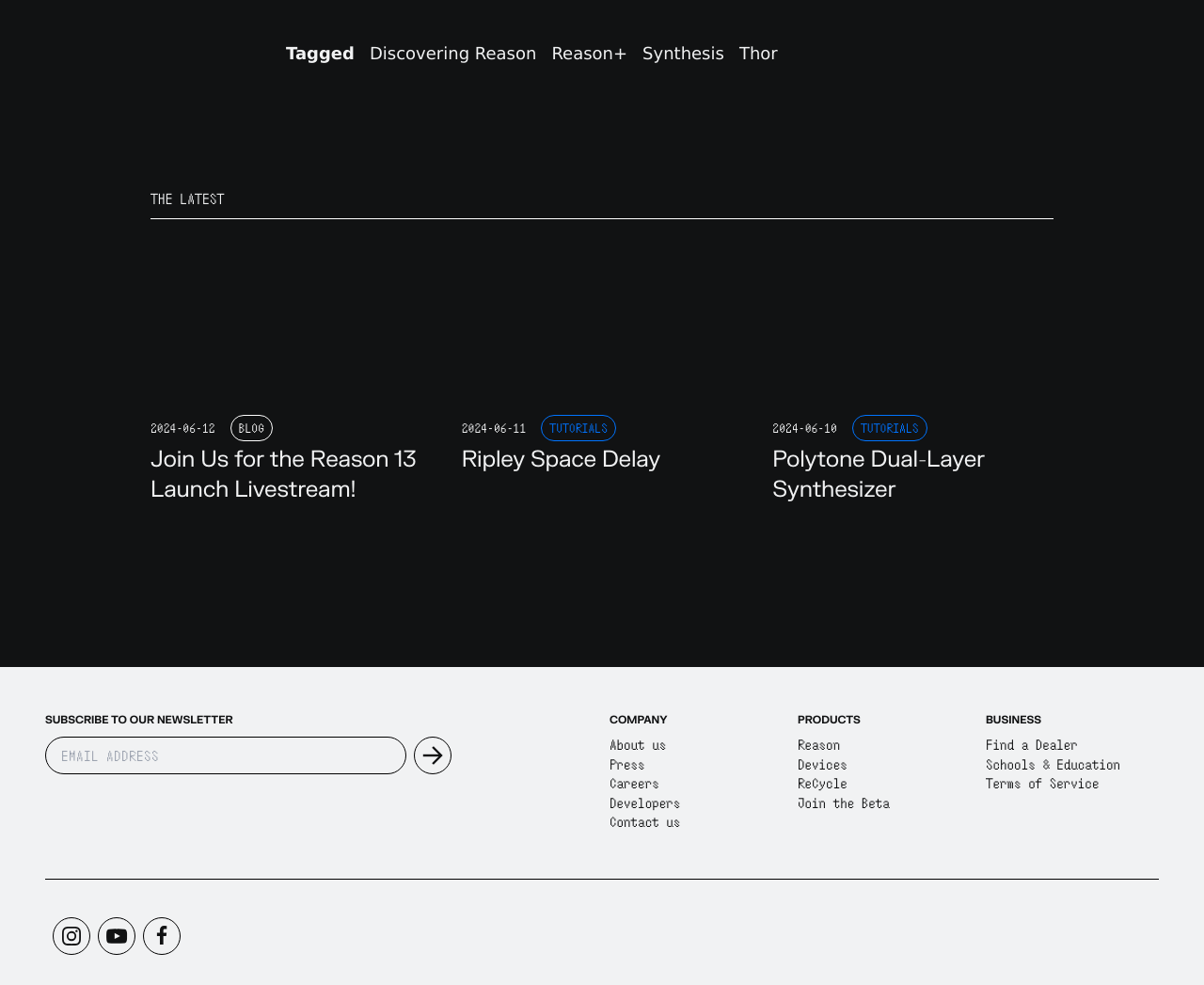Kindly provide the bounding box coordinates of the section you need to click on to fulfill the given instruction: "Read the blog post 'Join Us for the Reason 13 Launch Livestream!'".

[0.125, 0.246, 0.358, 0.406]